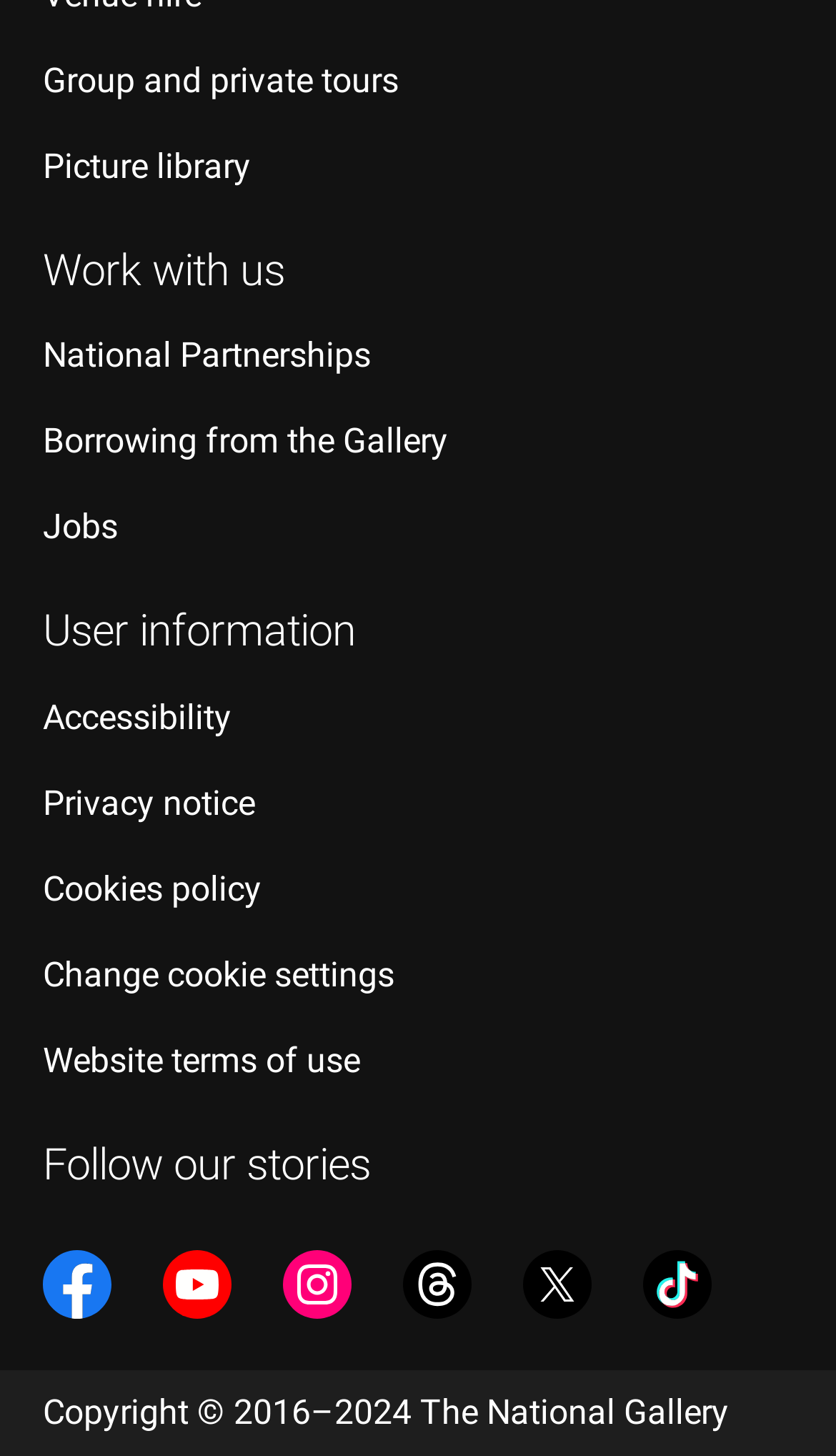How many navigation sections are present on the webpage?
Please look at the screenshot and answer using one word or phrase.

2